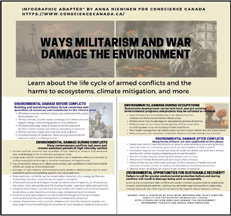What is the purpose of the infographic?
Utilize the information in the image to give a detailed answer to the question.

The caption states that the infographic aims to educate readers on the impact of warfare on the environment and promote awareness of humanitarian causes over military spending, which implies that the primary purpose is to educate readers on this topic.